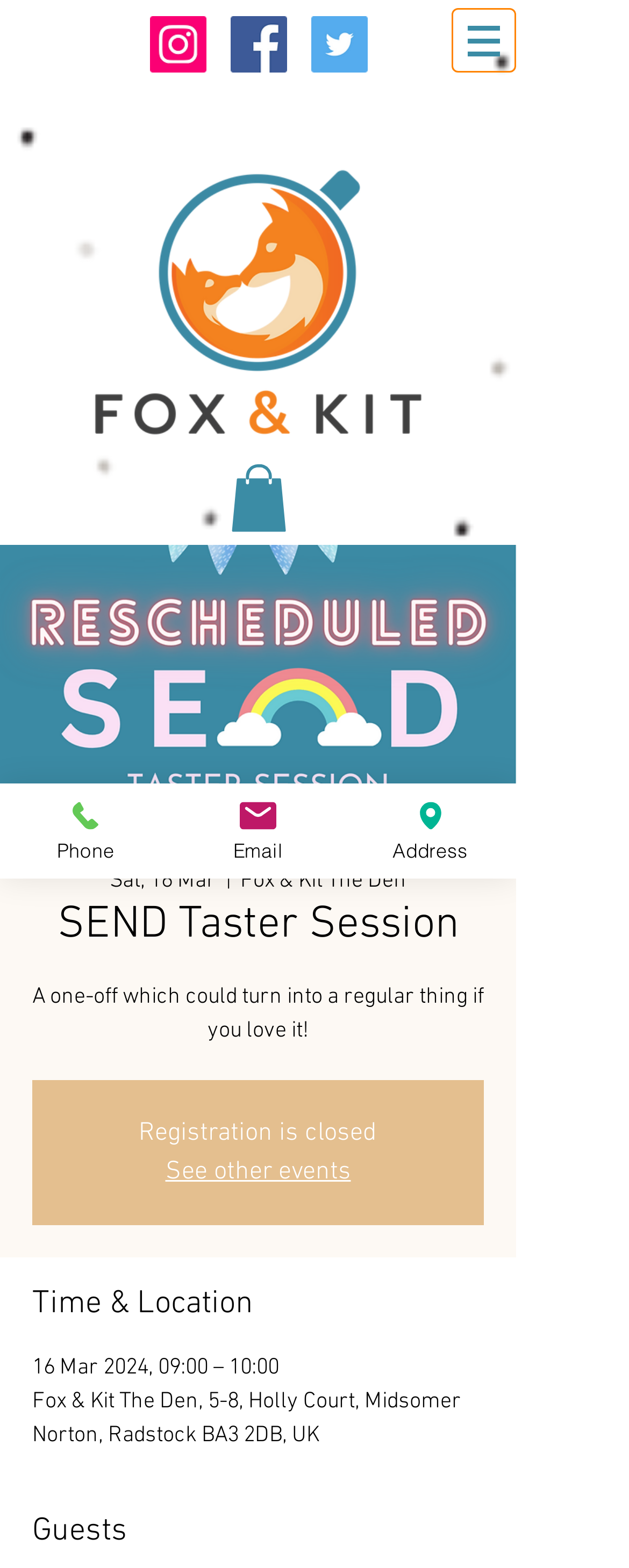Predict the bounding box of the UI element that fits this description: "Phone".

[0.0, 0.5, 0.274, 0.56]